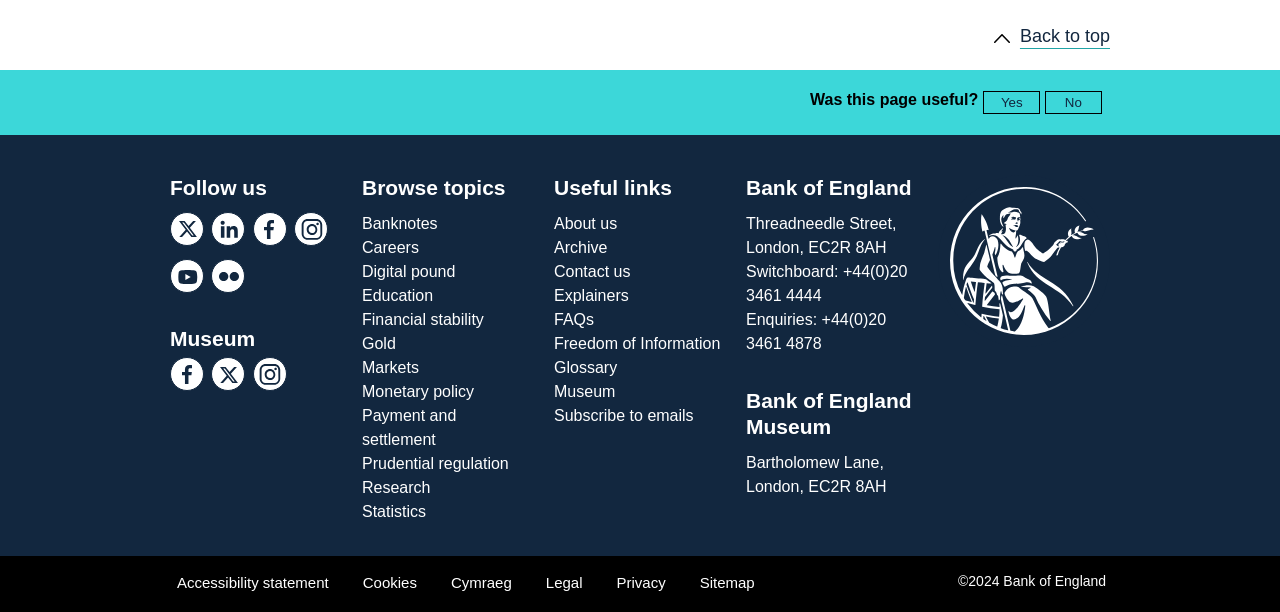What is the phone number for enquiries?
Respond to the question with a well-detailed and thorough answer.

I found the phone number for enquiries by looking at the 'Enquiries' section, which has a link element displaying the phone number.